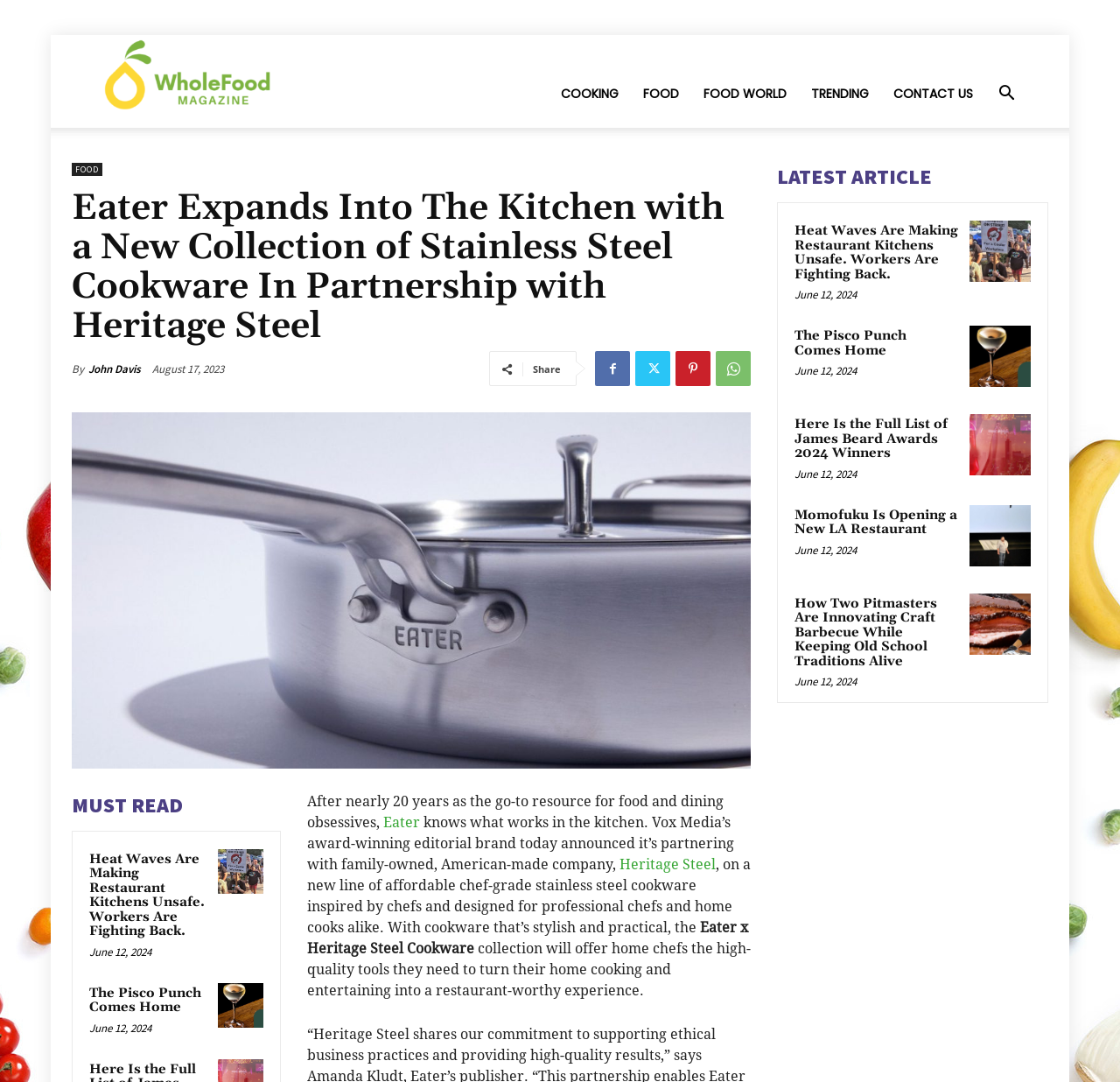For the following element description, predict the bounding box coordinates in the format (top-left x, top-left y, bottom-right x, bottom-right y). All values should be floating point numbers between 0 and 1. Description: Whole Food Mag

[0.083, 0.066, 0.25, 0.084]